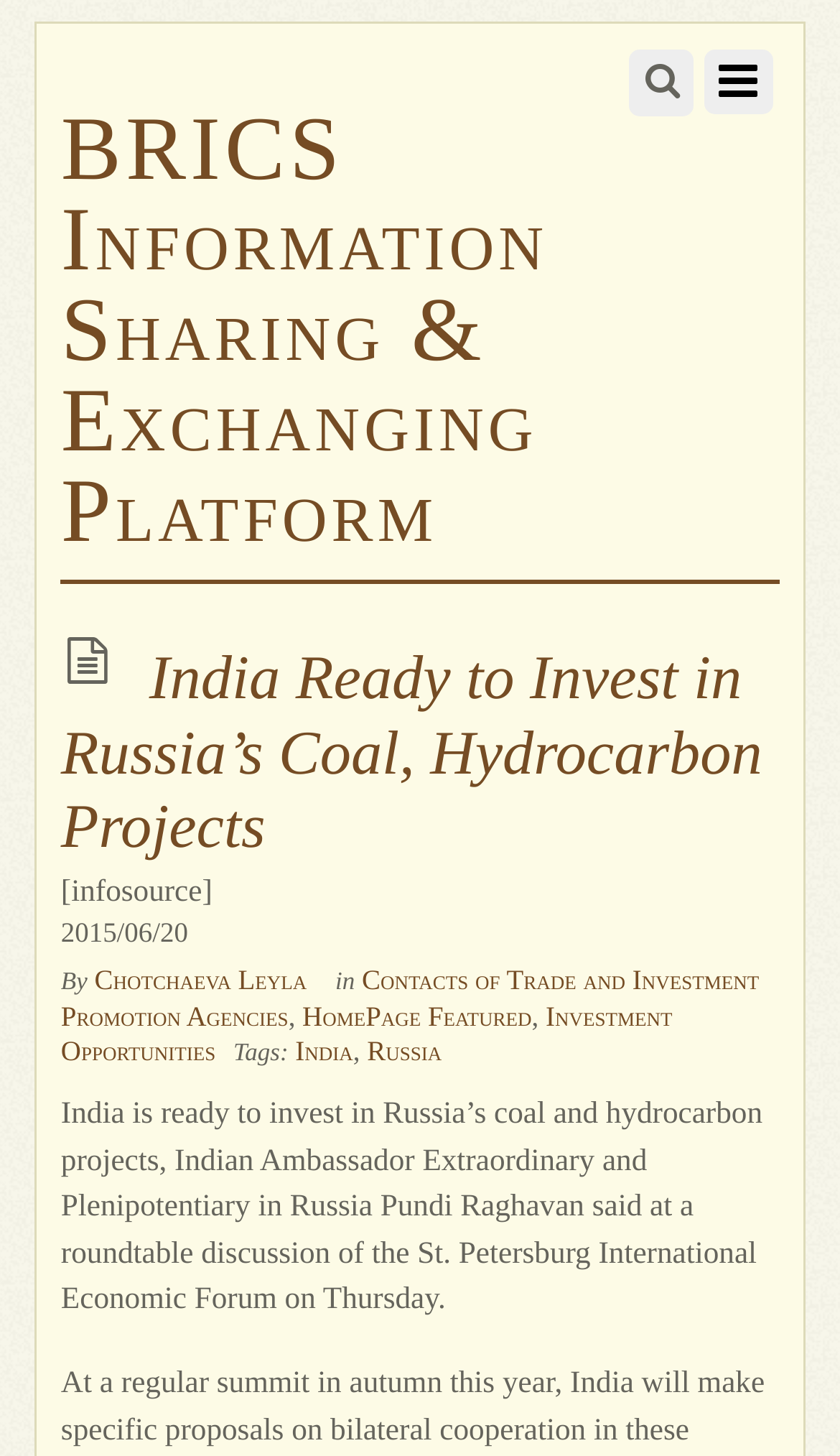Please determine the bounding box coordinates of the element to click in order to execute the following instruction: "read India Ready to Invest in Russia’s Coal, Hydrocarbon Projects". The coordinates should be four float numbers between 0 and 1, specified as [left, top, right, bottom].

[0.073, 0.443, 0.907, 0.592]